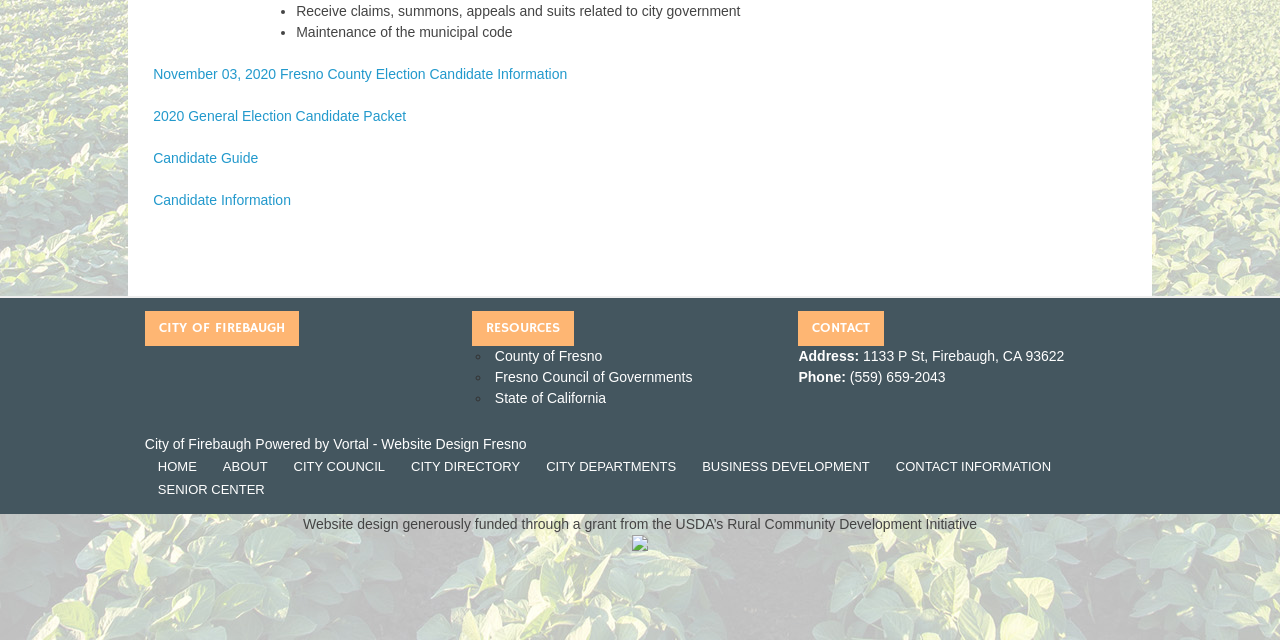Determine the bounding box coordinates for the UI element matching this description: "County of Fresno".

[0.387, 0.543, 0.47, 0.568]